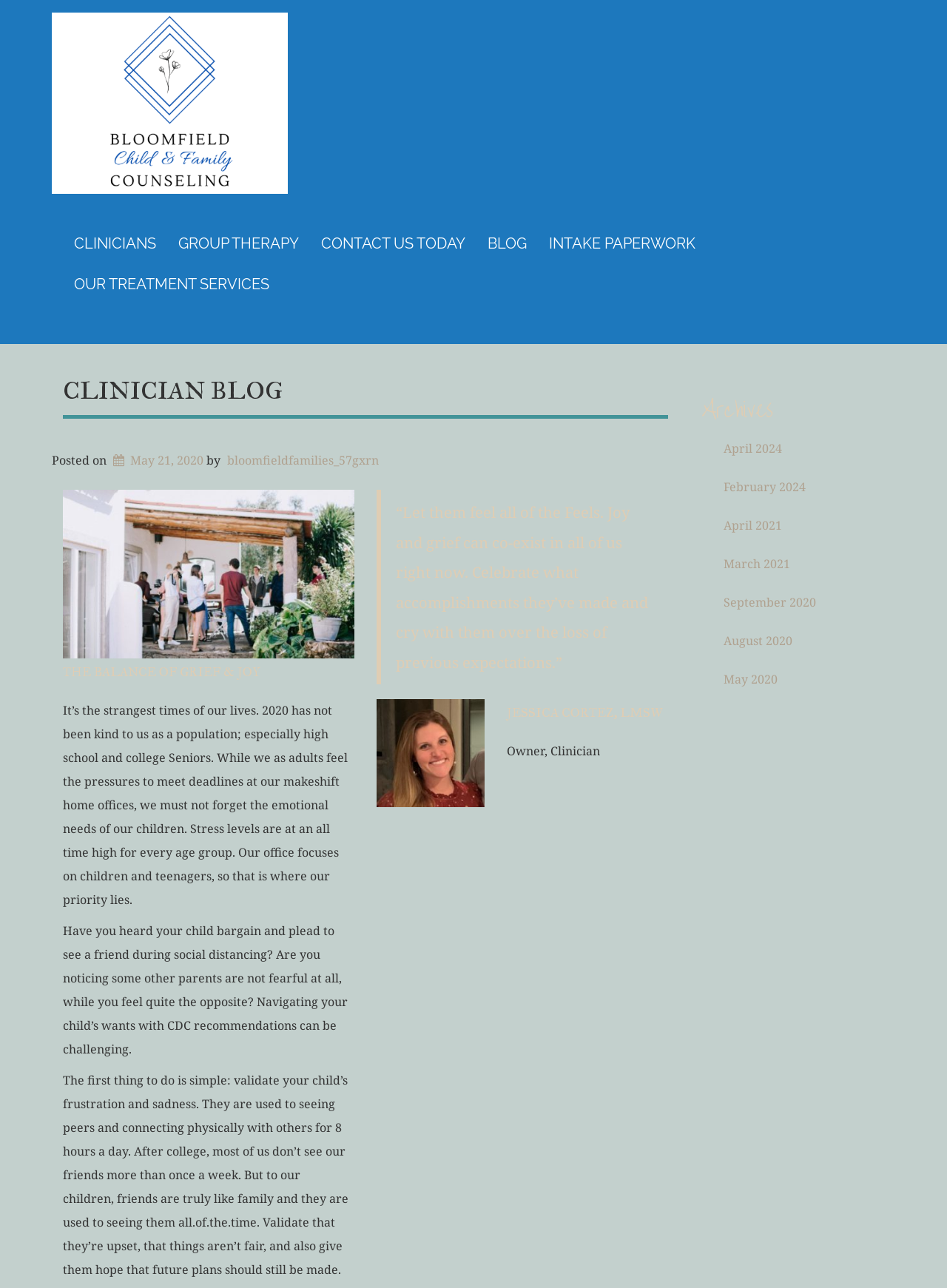Describe all the key features of the webpage in detail.

This webpage is a blog page from a therapist's office, specializing in helping children and teenagers. At the top, there is a logo image and a link to the homepage. Below the logo, there are five navigation links: "CLINICIANS", "GROUP THERAPY", "CONTACT US TODAY", "BLOG", and "INTAKE PAPERWORK". 

The main content of the page is a blog post titled "THE BALANCE OF GRIEF & JOY". The post discusses the emotional needs of children and teenagers during the COVID-19 pandemic. It starts with a brief introduction, followed by three paragraphs of text that explore the challenges of navigating social distancing measures with children. The text is written in a conversational tone and includes a blockquote with a quote about allowing children to express their emotions.

To the right of the main content, there is a sidebar with a heading "Archives" and a list of links to previous blog posts, organized by month and year. The most recent post is from May 2020, and the list goes back to April 2024.

At the bottom of the main content, there is a section with the author's name, "JESSICA CORTEZ, LMSW", and her title, "Owner, Clinician".